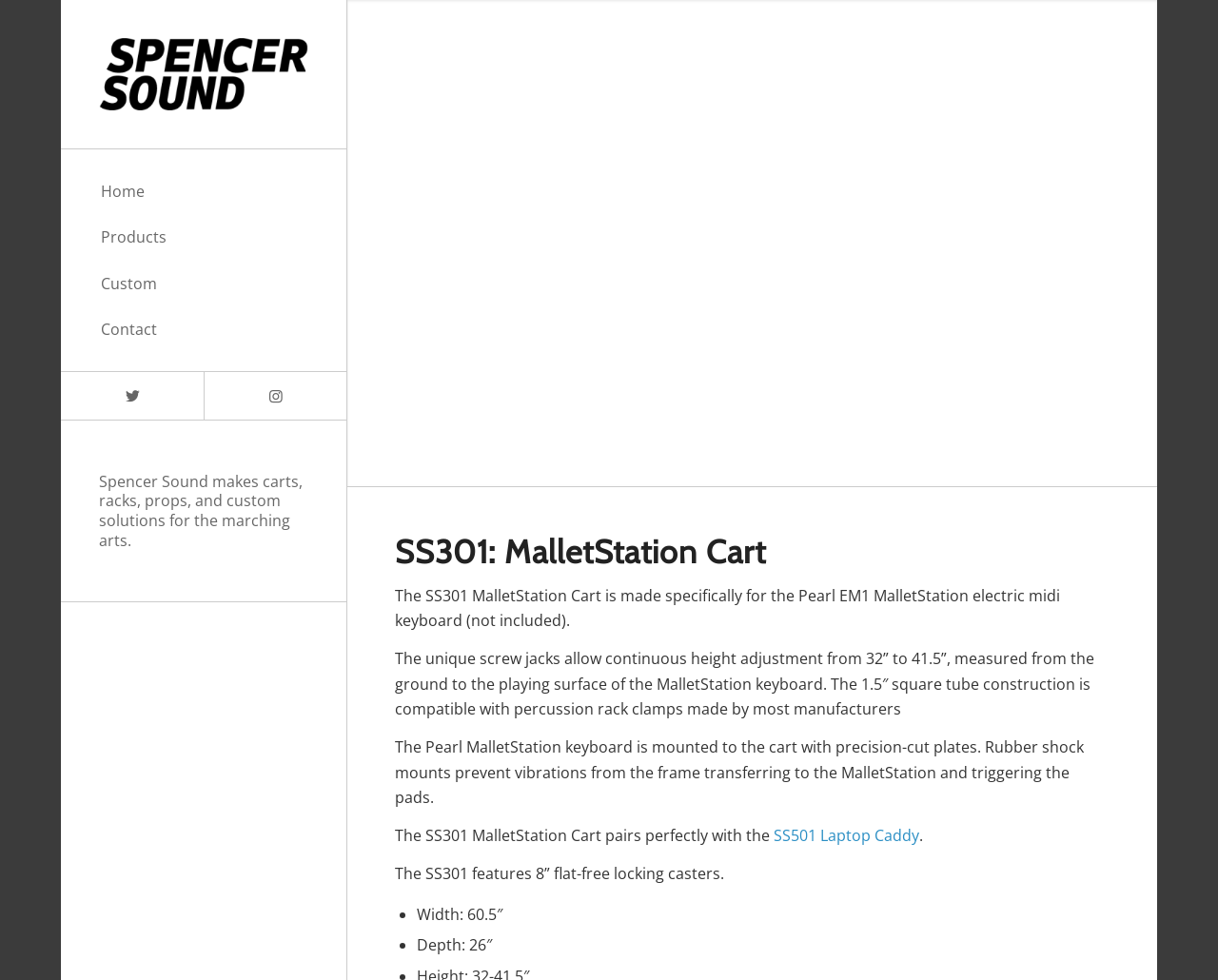What is the width of the SS301 MalletStation Cart?
Please elaborate on the answer to the question with detailed information.

The width of the SS301 MalletStation Cart can be found in the product specifications, which lists the 'Width: 60.5″'.